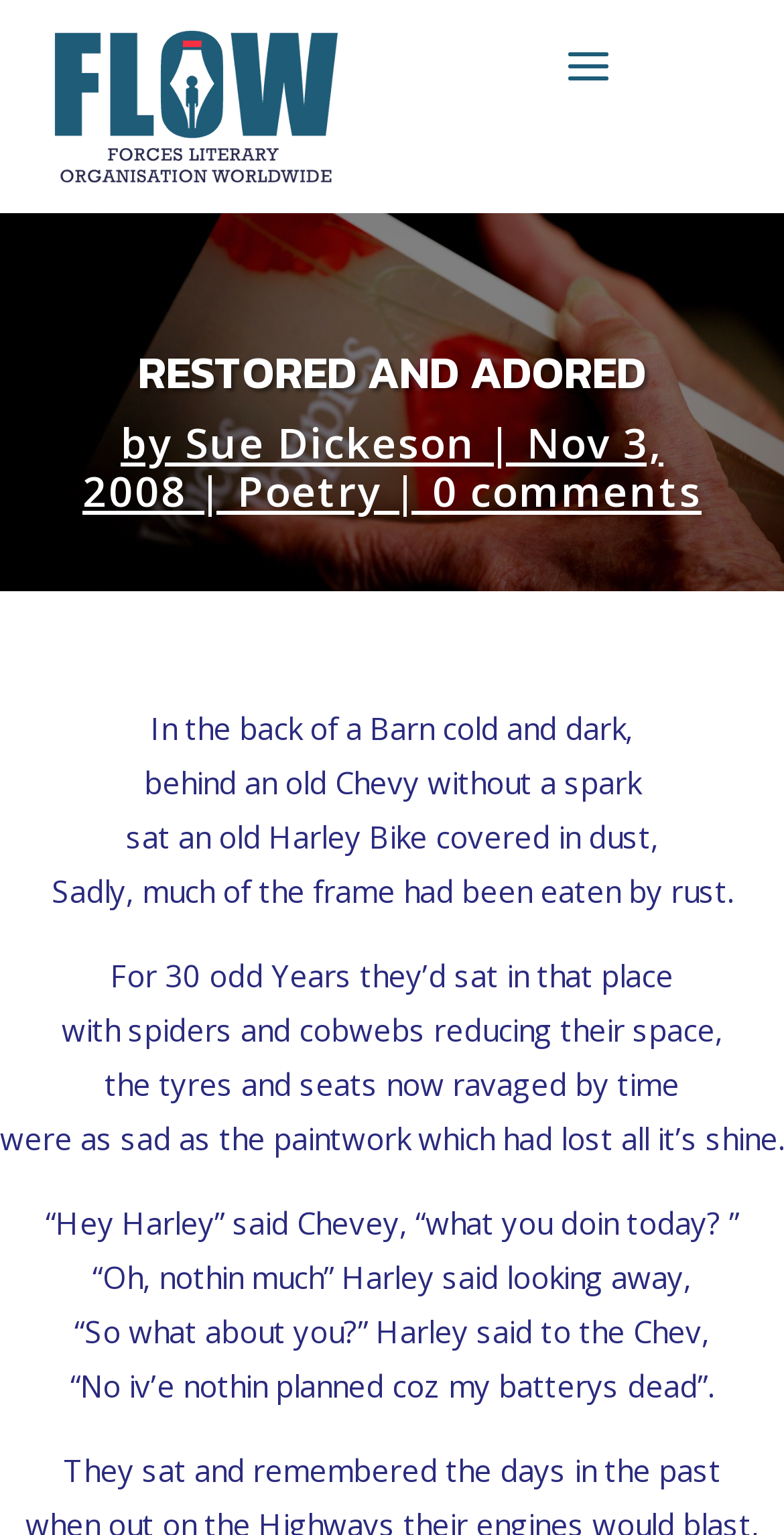Give a detailed account of the webpage, highlighting key information.

This webpage appears to be a blog post or an article about a poem titled "RESTORED AND ADORED". At the top, there is a link with an accompanying image, which is positioned slightly above the title. The title "RESTORED AND ADORED" is a heading that spans most of the width of the page. Below the title, there is a line of text that includes the author's name, "Sue Dickeson", separated by a vertical bar, and the date "Nov 3, 2008".

The main content of the page is a poem, which is divided into several stanzas. The poem starts with the line "In the back of a Barn cold and dark," and continues with descriptions of an old Harley Bike and a Chevy. The poem explores the theme of nostalgia and reminiscence, with the two vehicles conversing about their past and current state.

There are several links on the page, including one labeled "Poetry" and another labeled "0 comments", which suggests that the page allows users to leave comments. The overall layout of the page is simple, with a focus on the poem and its accompanying metadata.